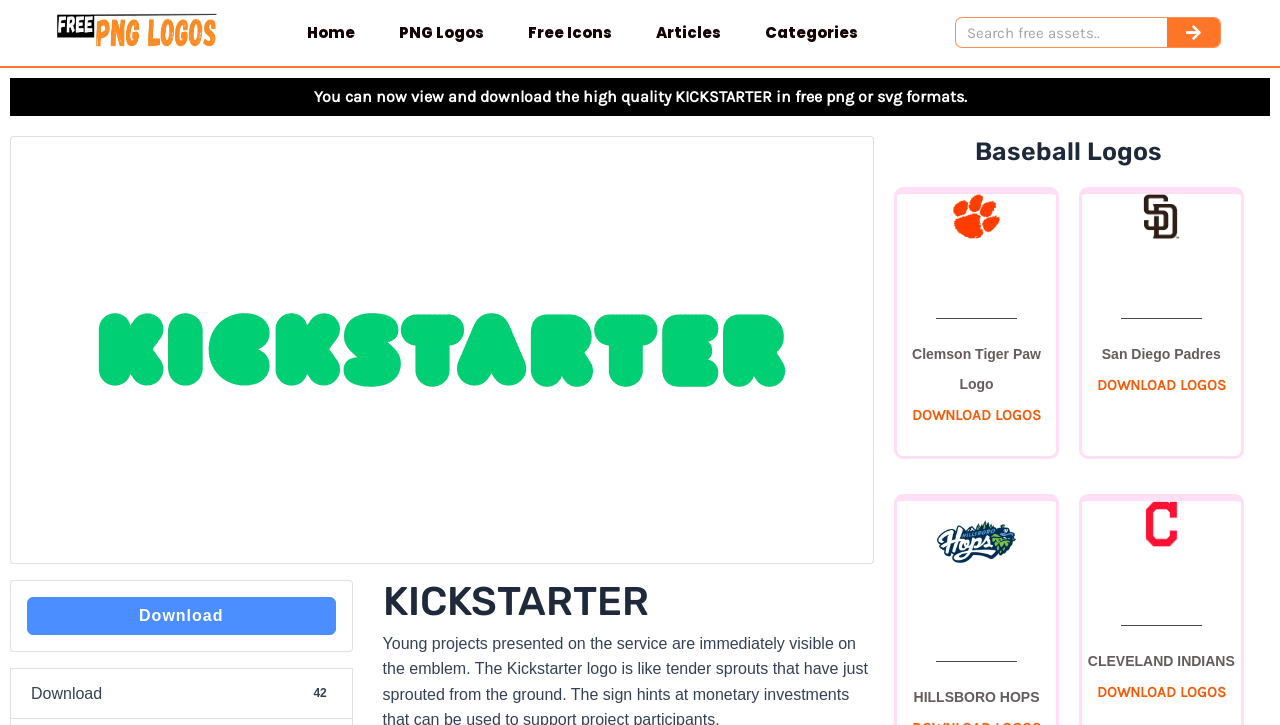Give the bounding box coordinates for the element described by: "San Diego Padres".

[0.861, 0.477, 0.954, 0.499]